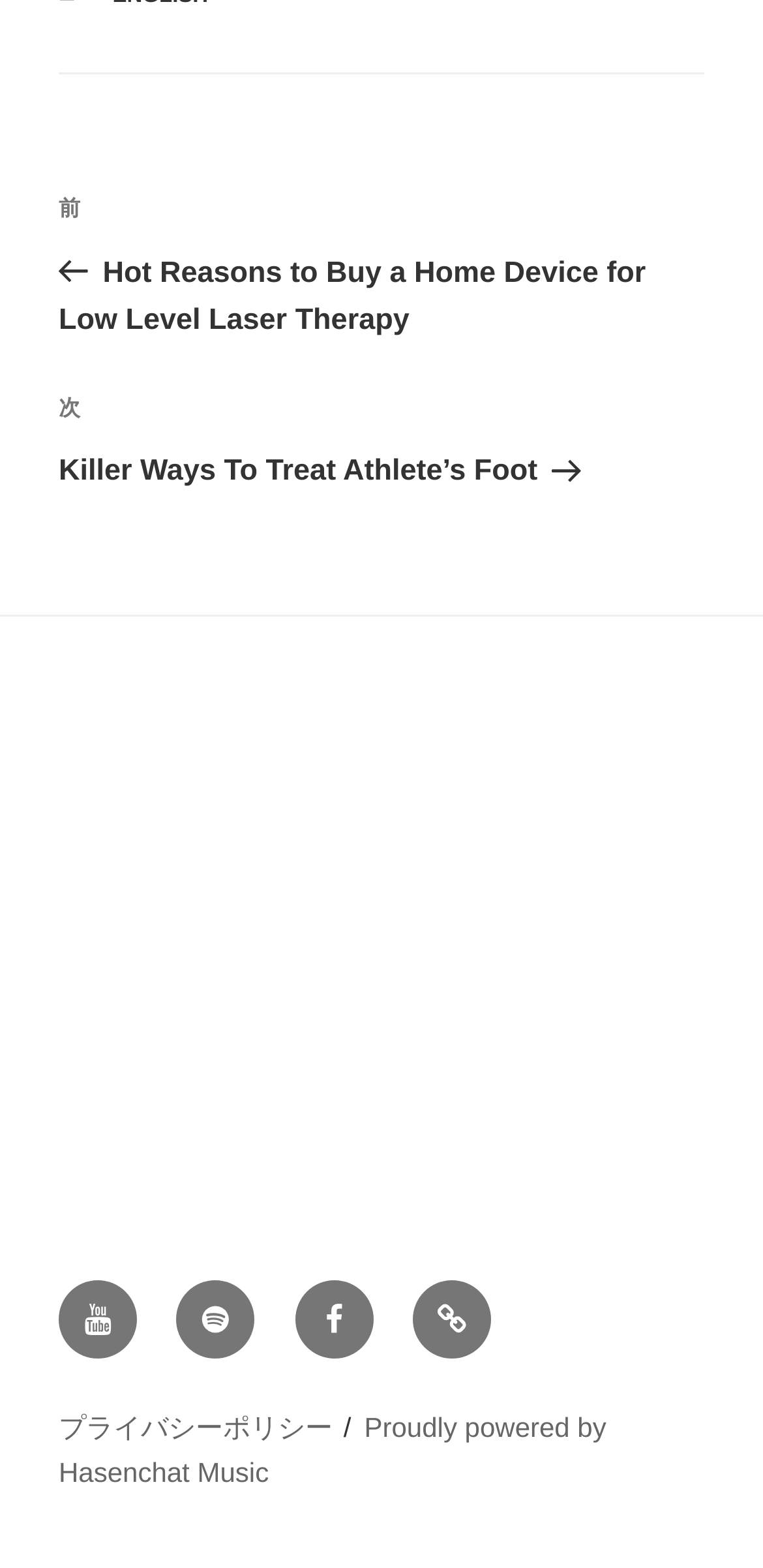Provide a one-word or short-phrase answer to the question:
How many social links are in the footer?

4